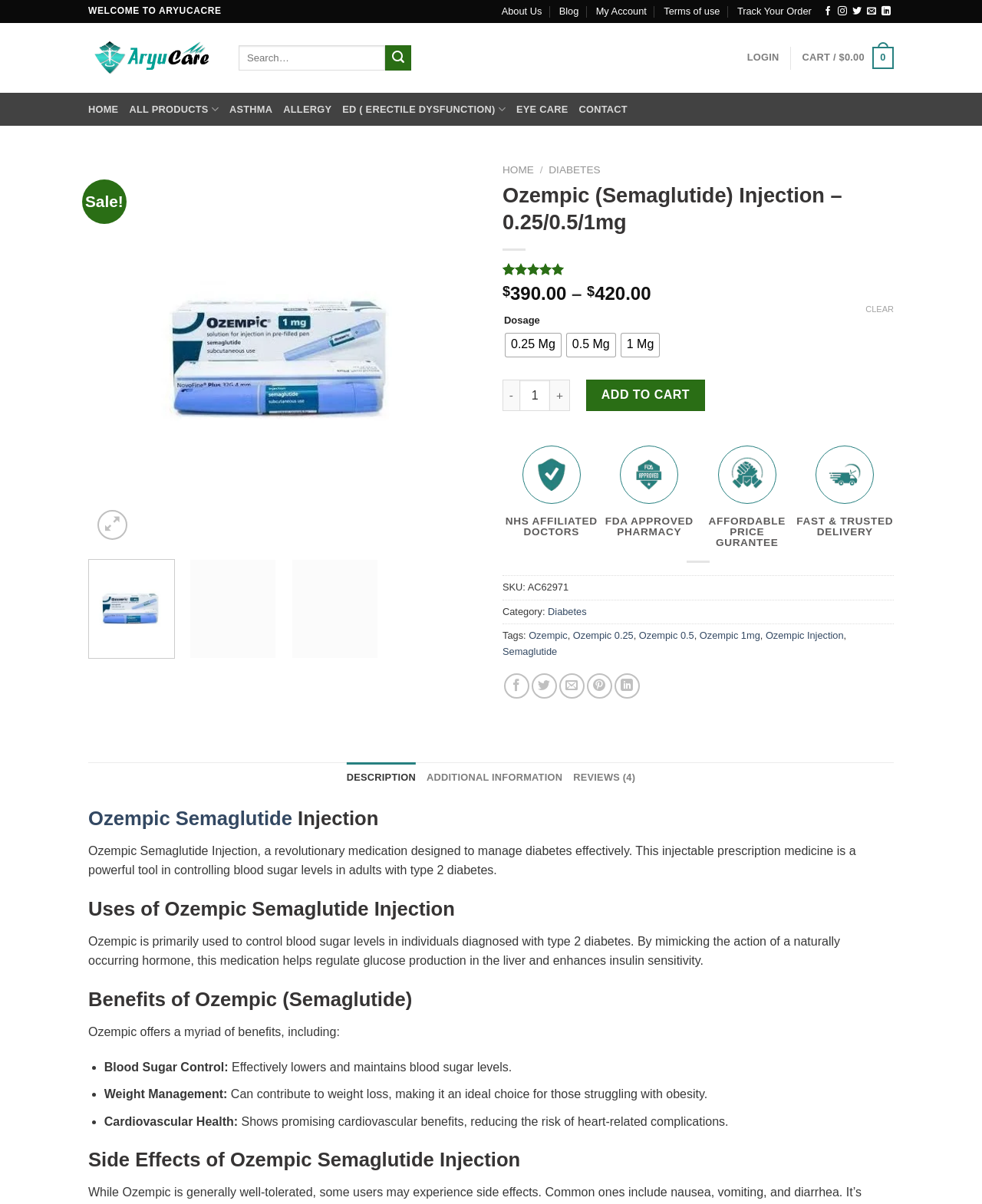Determine the bounding box coordinates of the UI element that matches the following description: "[BibTeX, LaTeX, and HTML Reference]". The coordinates should be four float numbers between 0 and 1 in the format [left, top, right, bottom].

None